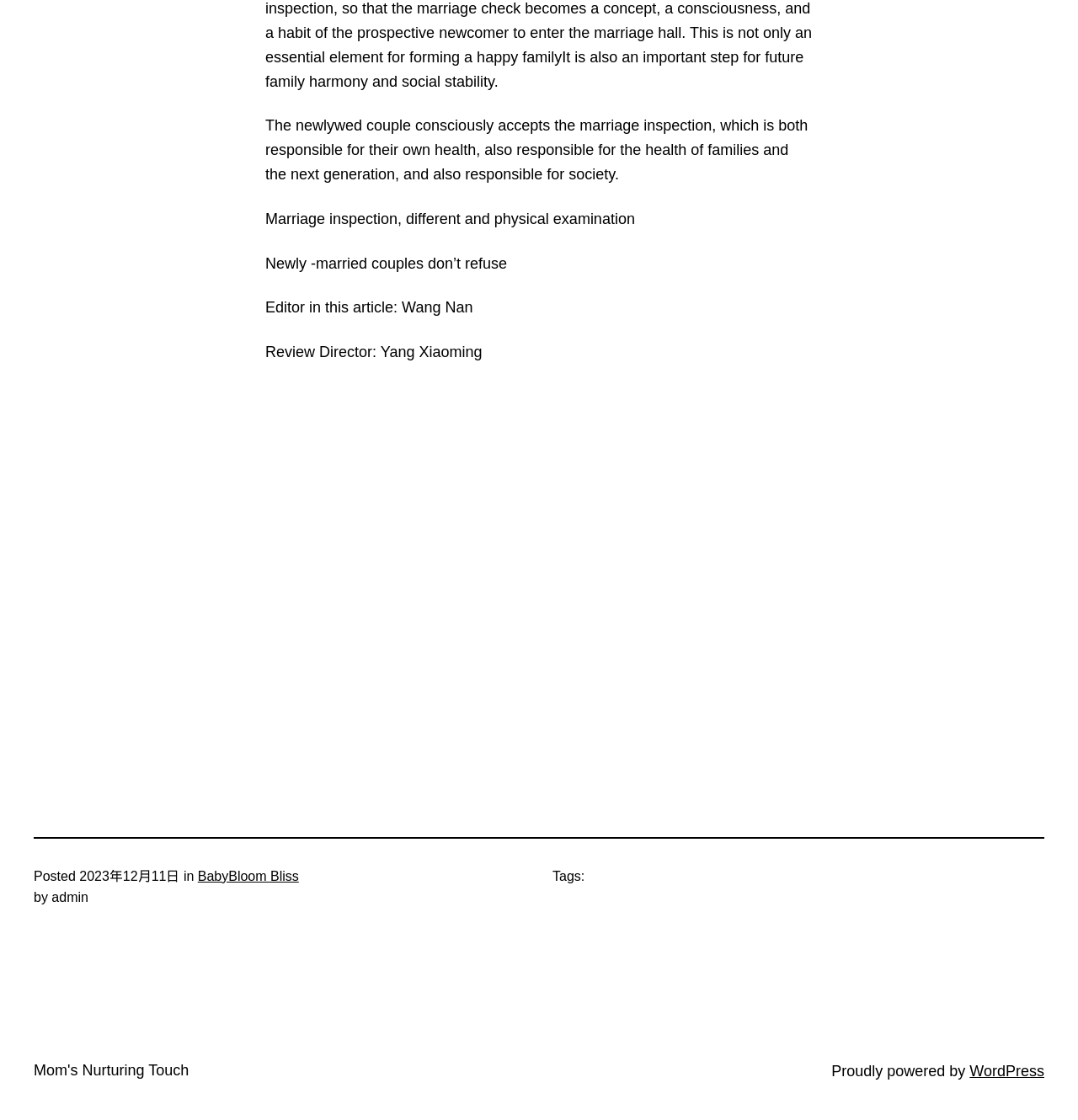Analyze the image and provide a detailed answer to the question: What is the name of the website?

The name of the website can be found by reading the link element that says 'BabyBloom Bliss'. This element is located below the main text of the article, next to the 'in' static text.